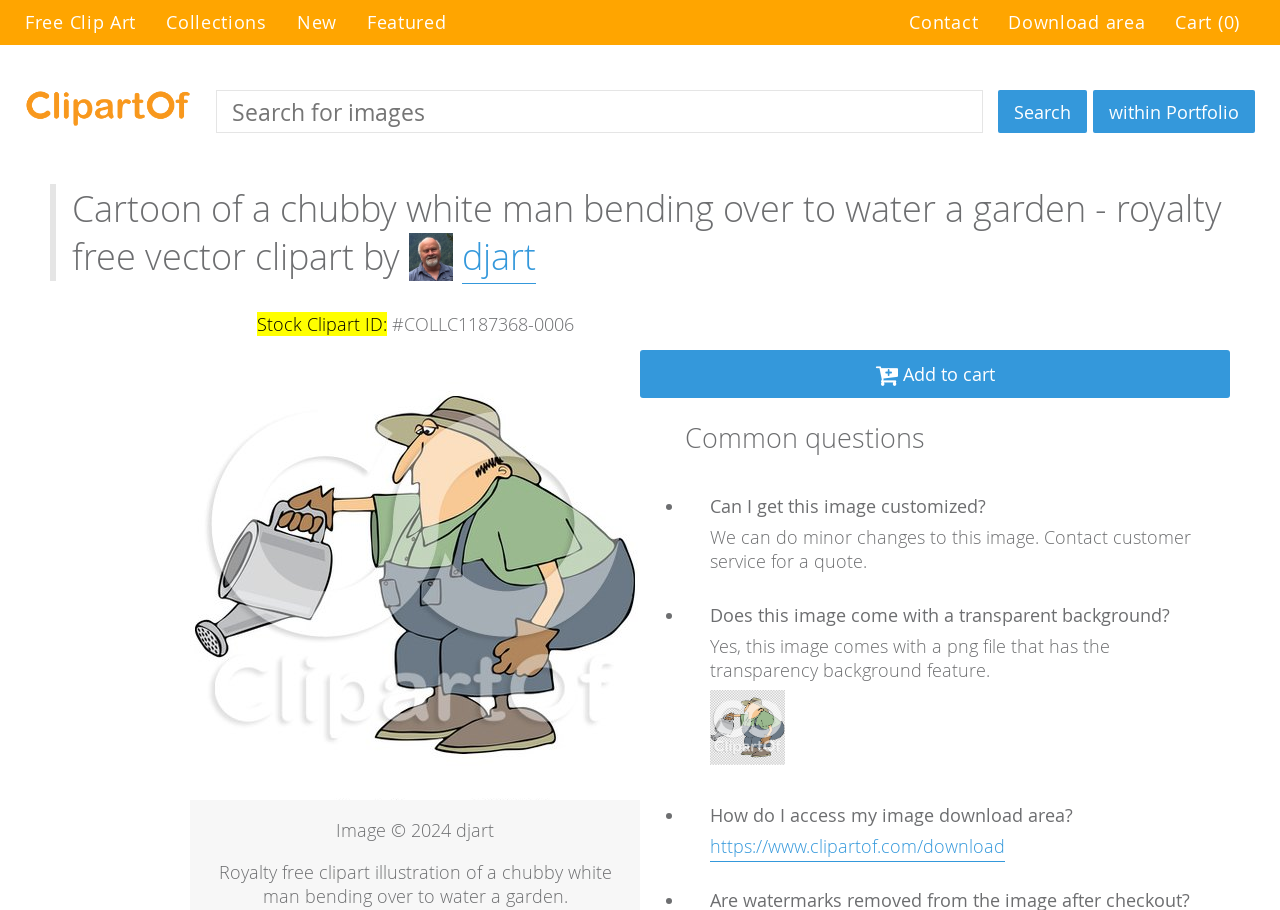Locate the bounding box coordinates of the element that needs to be clicked to carry out the instruction: "View djart's profile". The coordinates should be given as four float numbers ranging from 0 to 1, i.e., [left, top, right, bottom].

[0.32, 0.255, 0.418, 0.308]